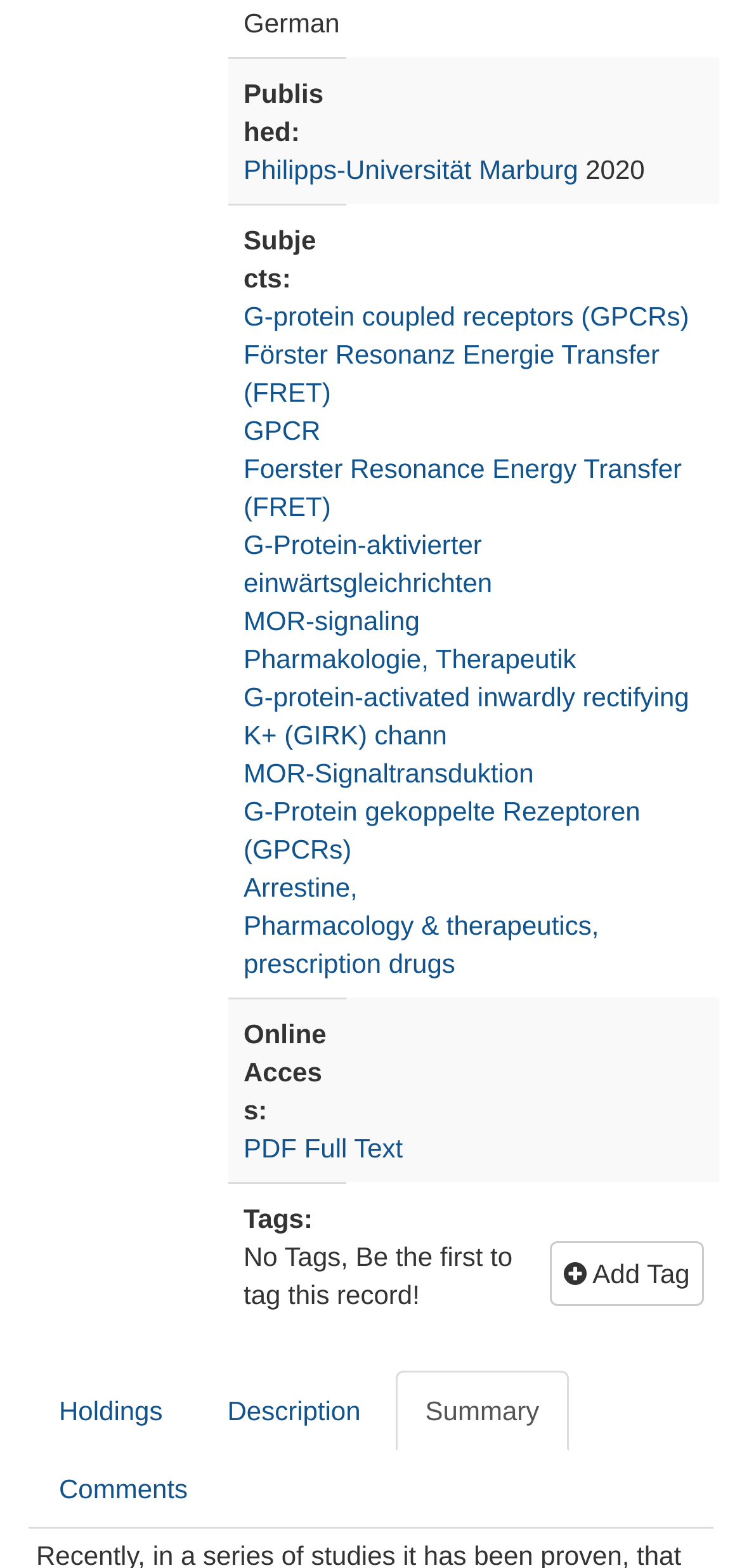Return the bounding box coordinates of the UI element that corresponds to this description: "PDF Full Text". The coordinates must be given as four float numbers in the range of 0 and 1, [left, top, right, bottom].

[0.328, 0.722, 0.543, 0.742]